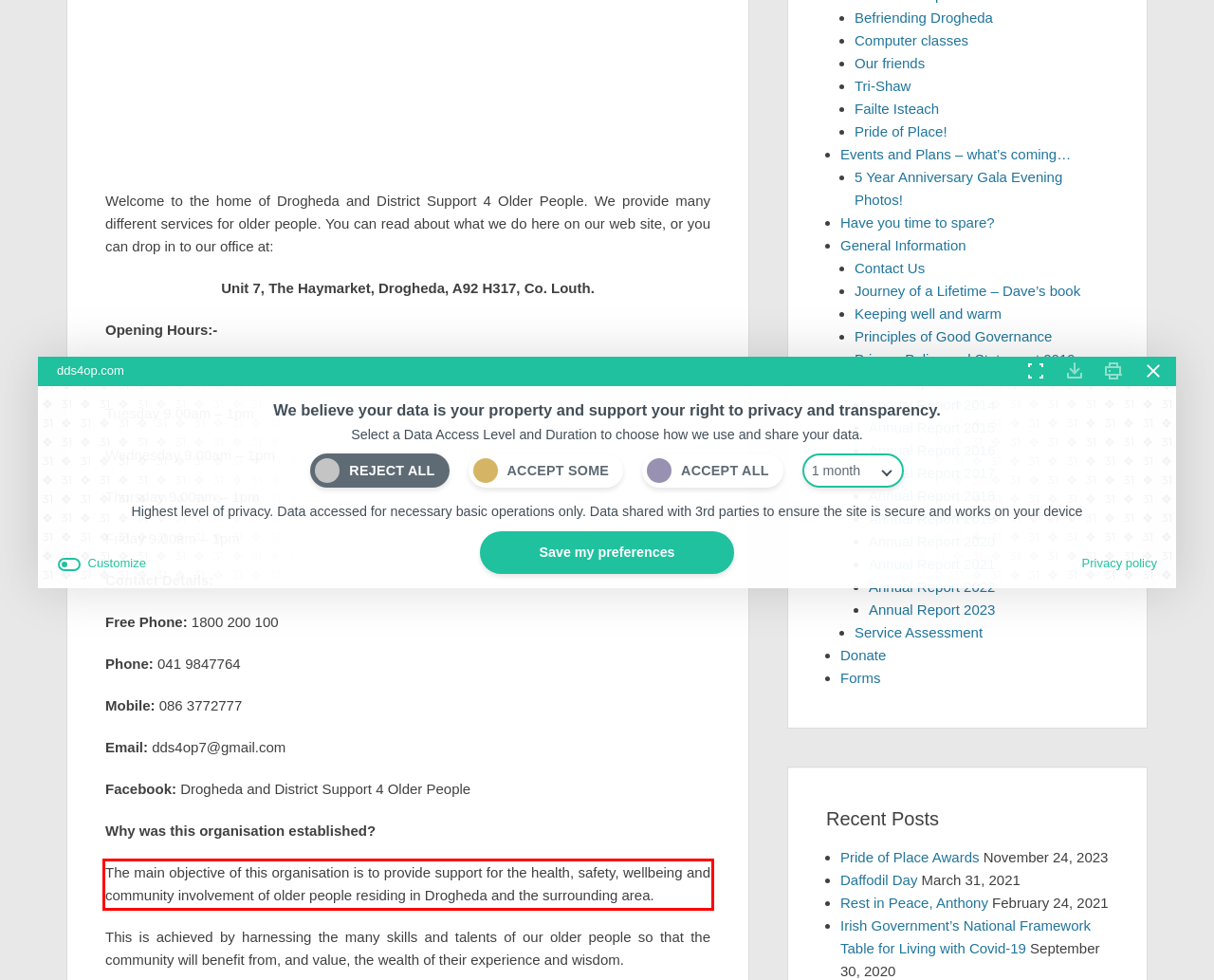Identify the red bounding box in the webpage screenshot and perform OCR to generate the text content enclosed.

The main objective of this organisation is to provide support for the health, safety, wellbeing and community involvement of older people residing in Drogheda and the surrounding area.